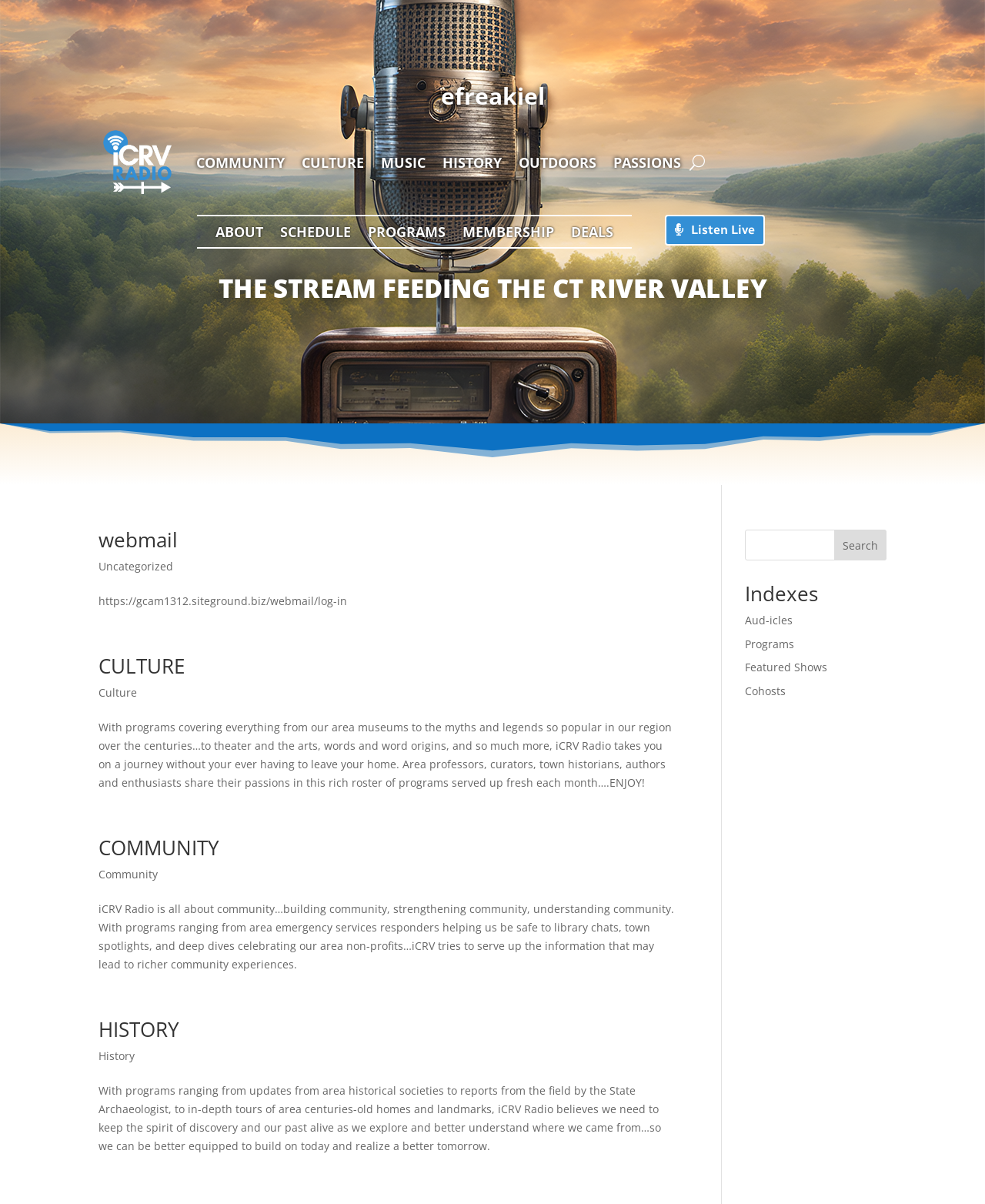What is the purpose of the search box?
Based on the image, please offer an in-depth response to the question.

The search box is located at the bottom of the webpage and has a button labeled 'Search'. This suggests that the purpose of the search box is to allow users to search the website for specific content.